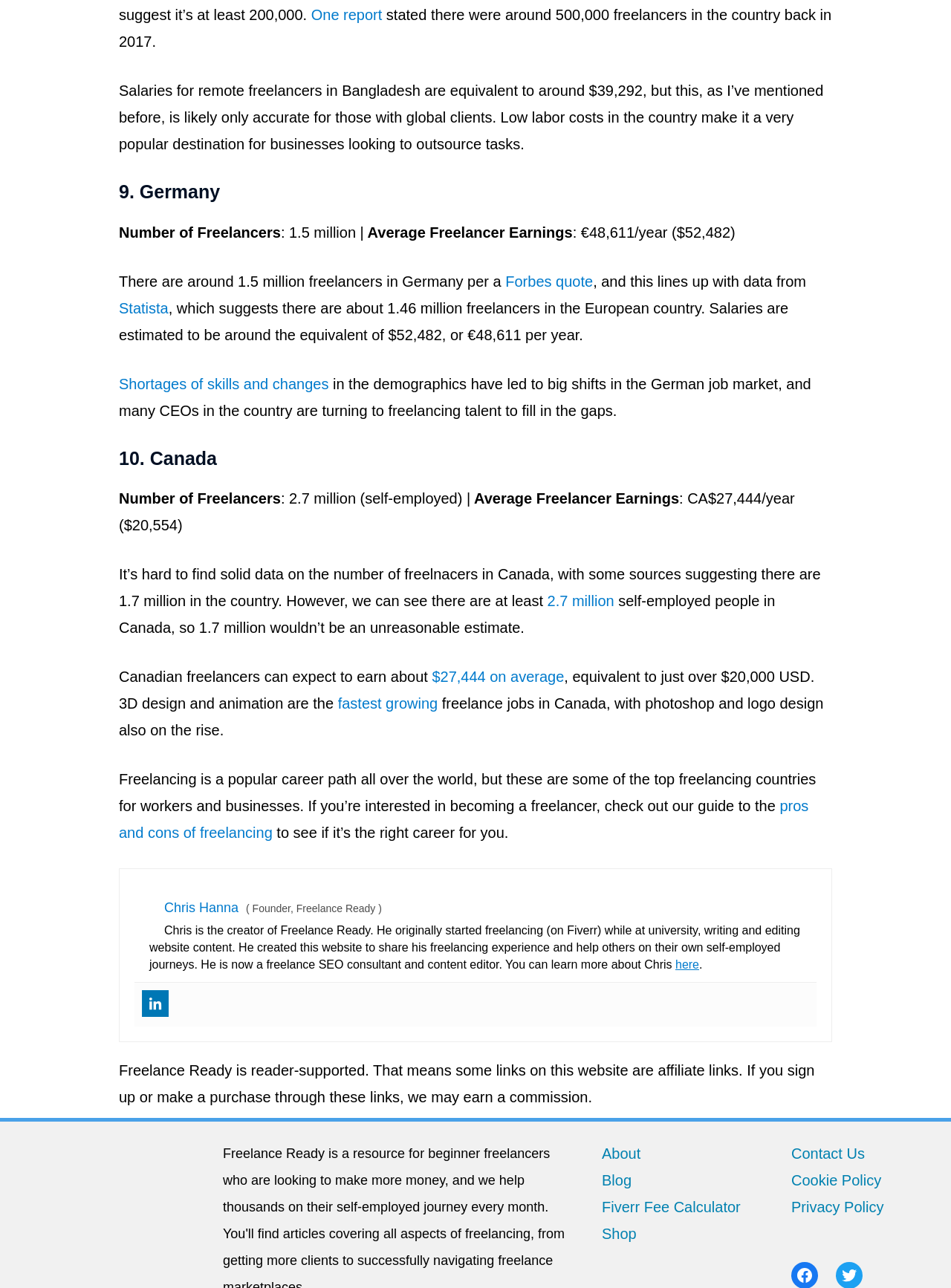Use a single word or phrase to answer the following:
What is the name of the founder of Freelance Ready?

Chris Hanna